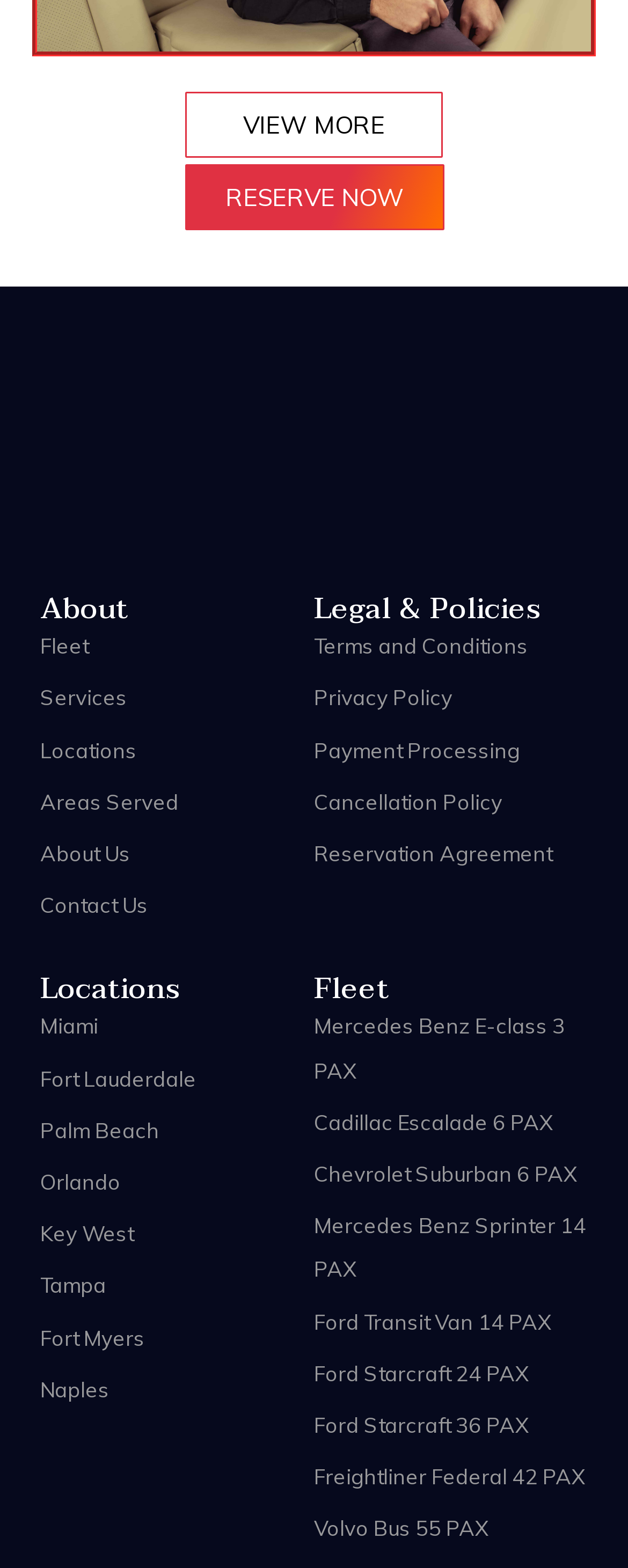Bounding box coordinates are specified in the format (top-left x, top-left y, bottom-right x, bottom-right y). All values are floating point numbers bounded between 0 and 1. Please provide the bounding box coordinate of the region this sentence describes: Ford Starcraft 24 PAX

[0.5, 0.862, 0.936, 0.89]